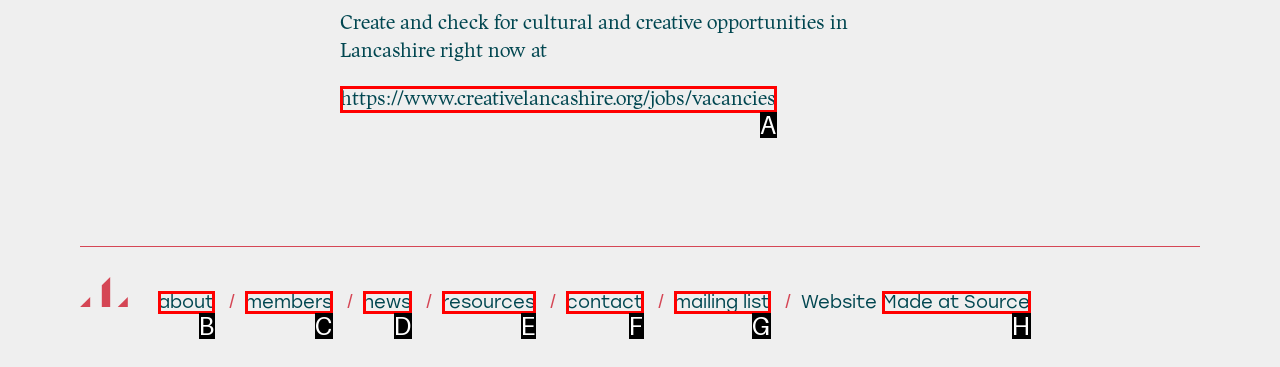Identify which option matches the following description: mailing list
Answer by giving the letter of the correct option directly.

G